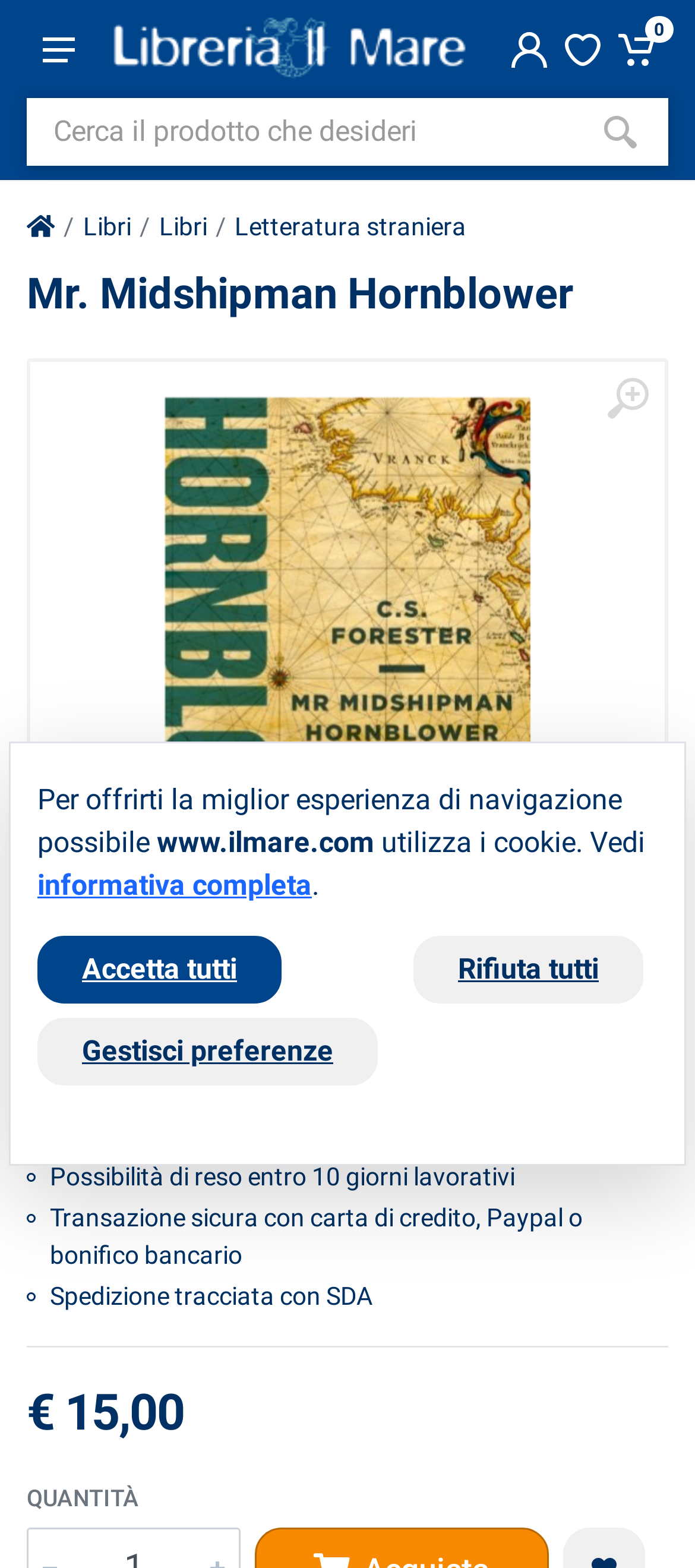Determine the bounding box coordinates in the format (top-left x, top-left y, bottom-right x, bottom-right y). Ensure all values are floating point numbers between 0 and 1. Identify the bounding box of the UI element described by: Forester Cecil Scott

[0.038, 0.649, 0.387, 0.671]